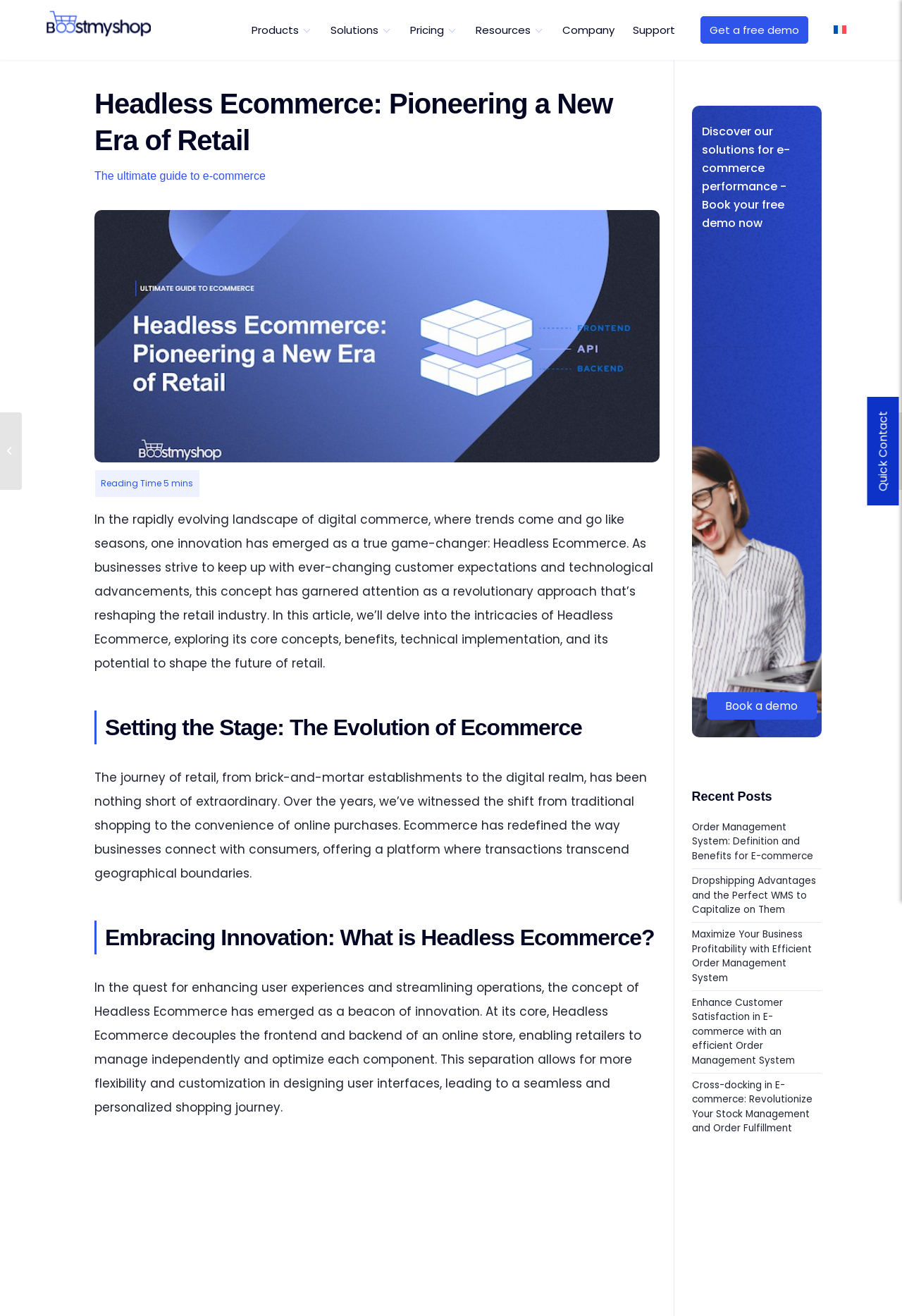Utilize the information from the image to answer the question in detail:
What is the company name?

I found the company name by looking at the top-left corner of the webpage, where the logo and company name are usually located. The element with the text 'Boostmyshop' is an image, and it's also a link, which suggests that it's the company name.